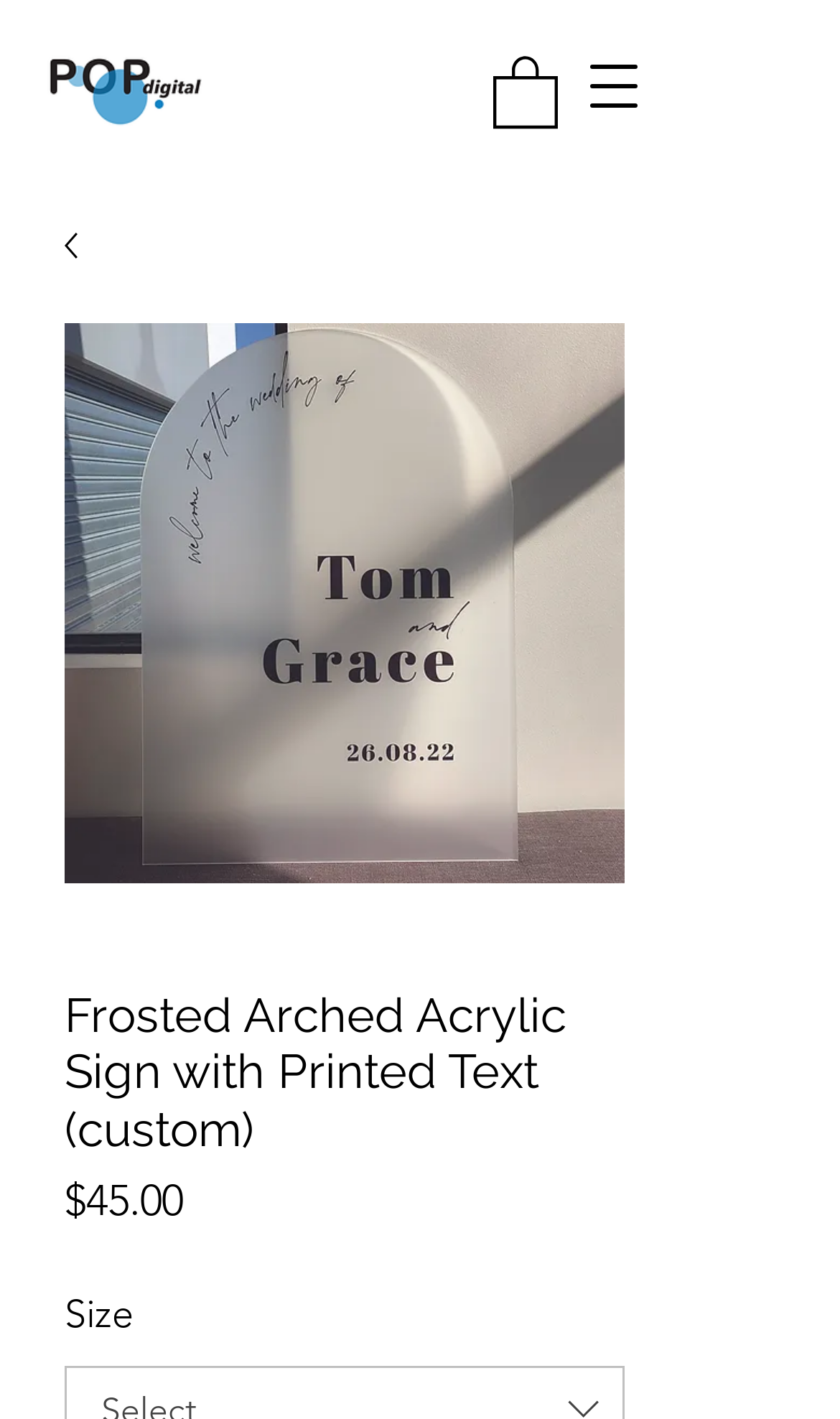What is the product name?
Refer to the screenshot and respond with a concise word or phrase.

Frosted Arched Acrylic Sign